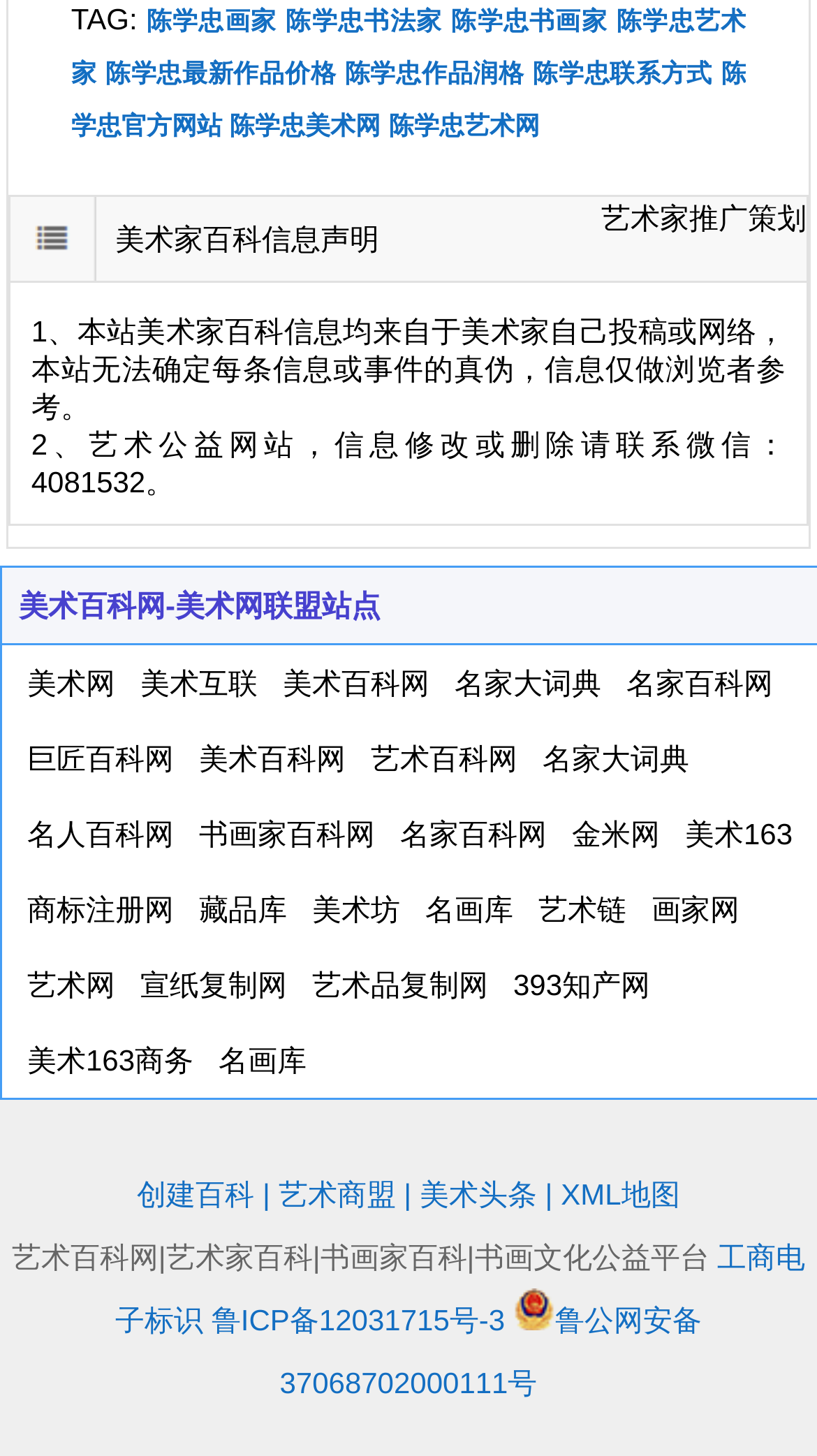Find and provide the bounding box coordinates for the UI element described here: "陈学忠艺术家". The coordinates should be given as four float numbers between 0 and 1: [left, top, right, bottom].

[0.087, 0.004, 0.913, 0.061]